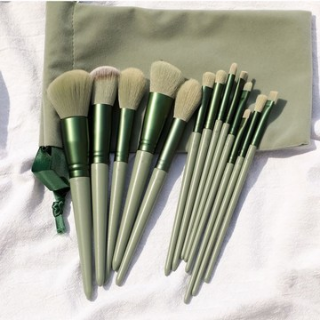Explain the content of the image in detail.

This image showcases the "Matcha Green 13 Pcs Professional Makeup Brush Set," featuring a collection of high-quality makeup brushes. The brushes are elegantly designed with a smooth, muted green finish and soft bristles, perfect for applying a variety of makeup products. The set is neatly arranged alongside a stylish, matching storage bag in a similar green hue, which adds to its aesthetic appeal. Ideal for both professional makeup artists and enthusiasts, this brush set combines functionality with a chic, contemporary look, ensuring precision and ease in makeup application.